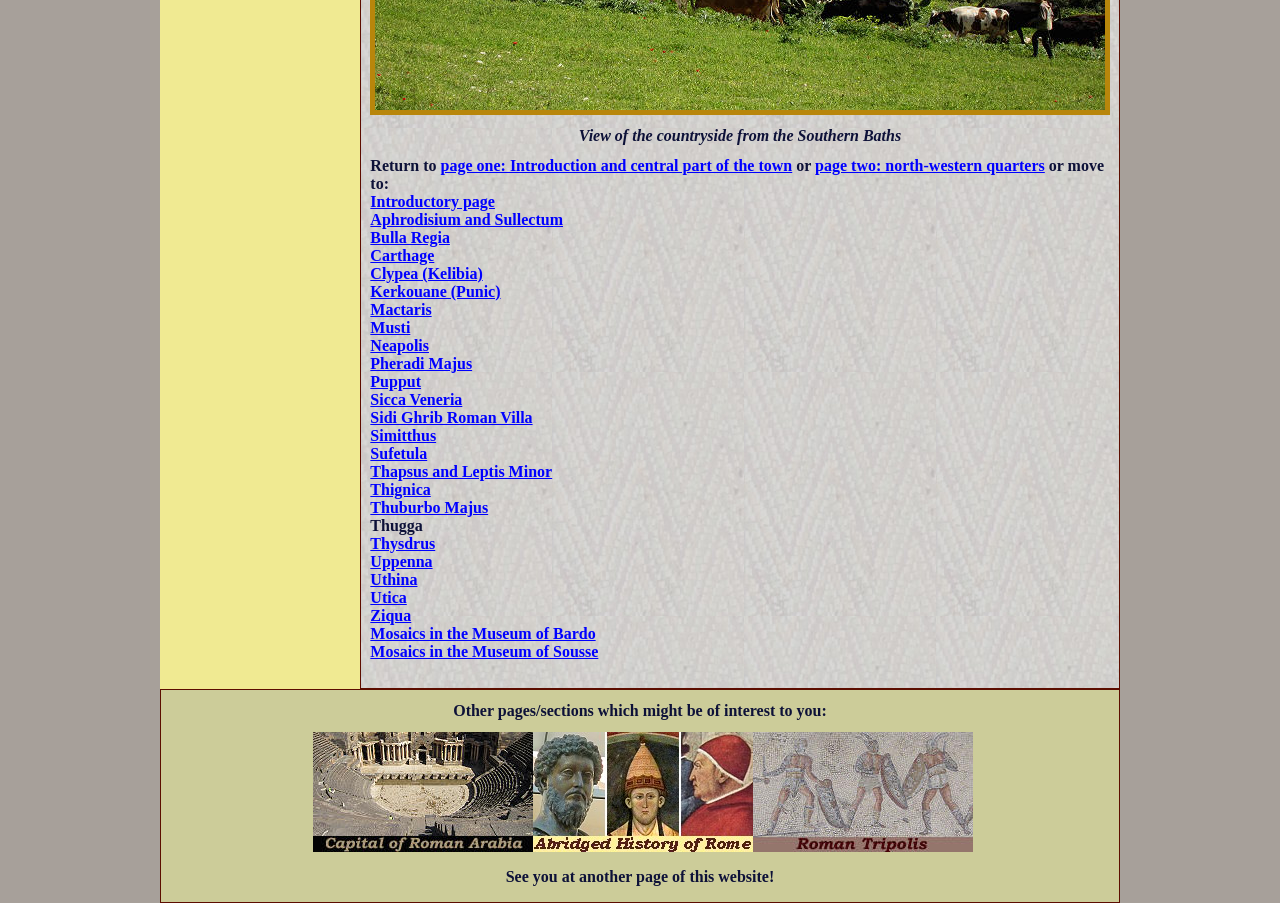Bounding box coordinates should be provided in the format (top-left x, top-left y, bottom-right x, bottom-right y) with all values between 0 and 1. Identify the bounding box for this UI element: Clypea (Kelibia)

[0.289, 0.293, 0.377, 0.312]